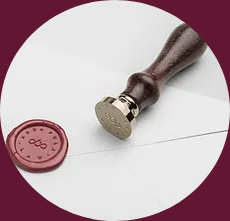Describe the image in great detail, covering all key points.

The image features an elegant wax seal stamp, consisting of a smooth wooden handle that transitions to a polished metallic head. Next to the stamp lies a carefully impressed red wax seal, showcasing a circular design and intricate detailing. This emblematic imagery conveys a sense of tradition and formality, often associated with legal documents and official correspondence. It embodies the commitment to professionalism and trust, resonating with the message of exceptional legal services aimed at supporting innovative tech startups and safeguarding their intellectual property. This visual representation aligns with the narrative of providing strategic legal guidance throughout various stages of business development.